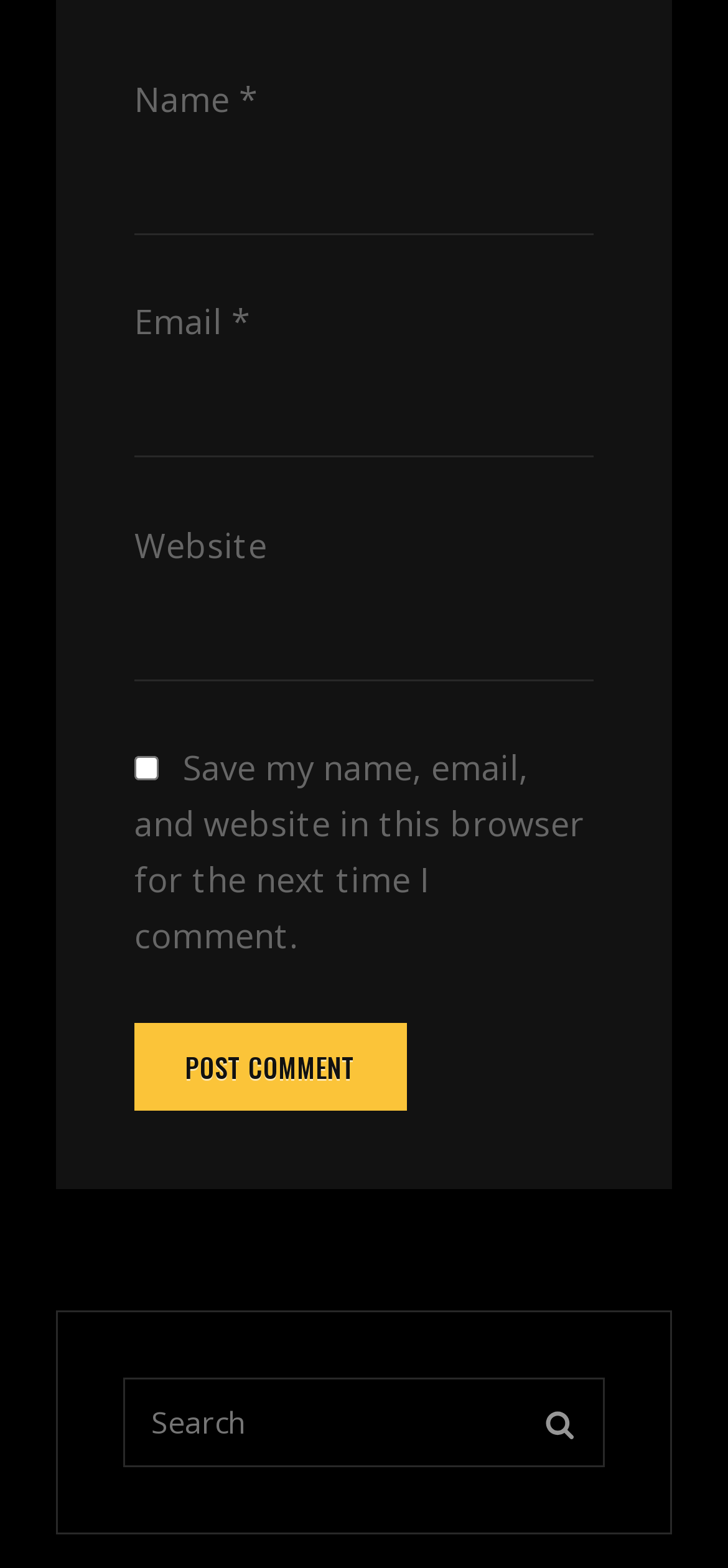What is the label of the first textbox?
Observe the image and answer the question with a one-word or short phrase response.

Name